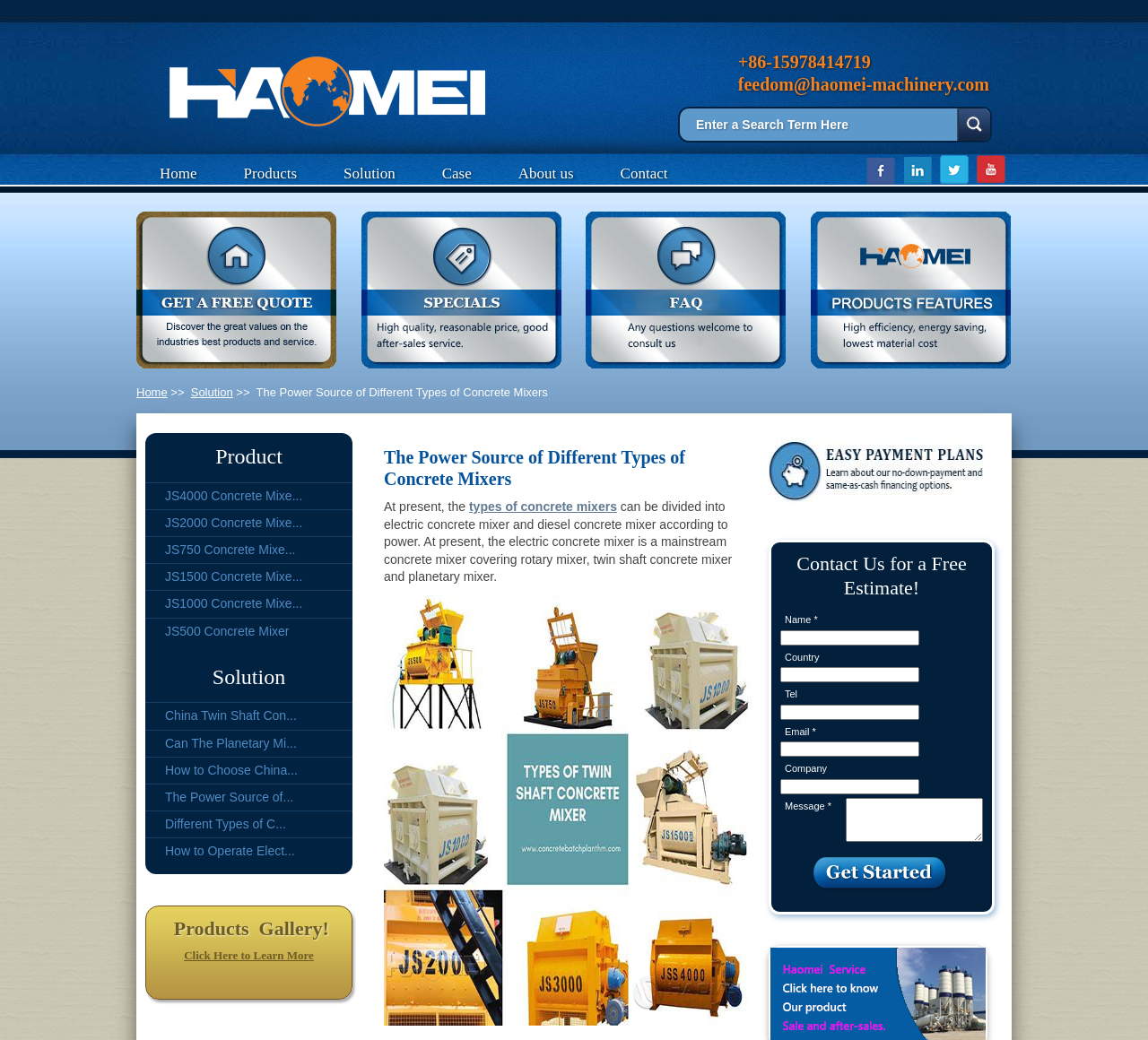Please determine the bounding box coordinates of the element to click on in order to accomplish the following task: "View products". Ensure the coordinates are four float numbers ranging from 0 to 1, i.e., [left, top, right, bottom].

[0.127, 0.416, 0.307, 0.463]